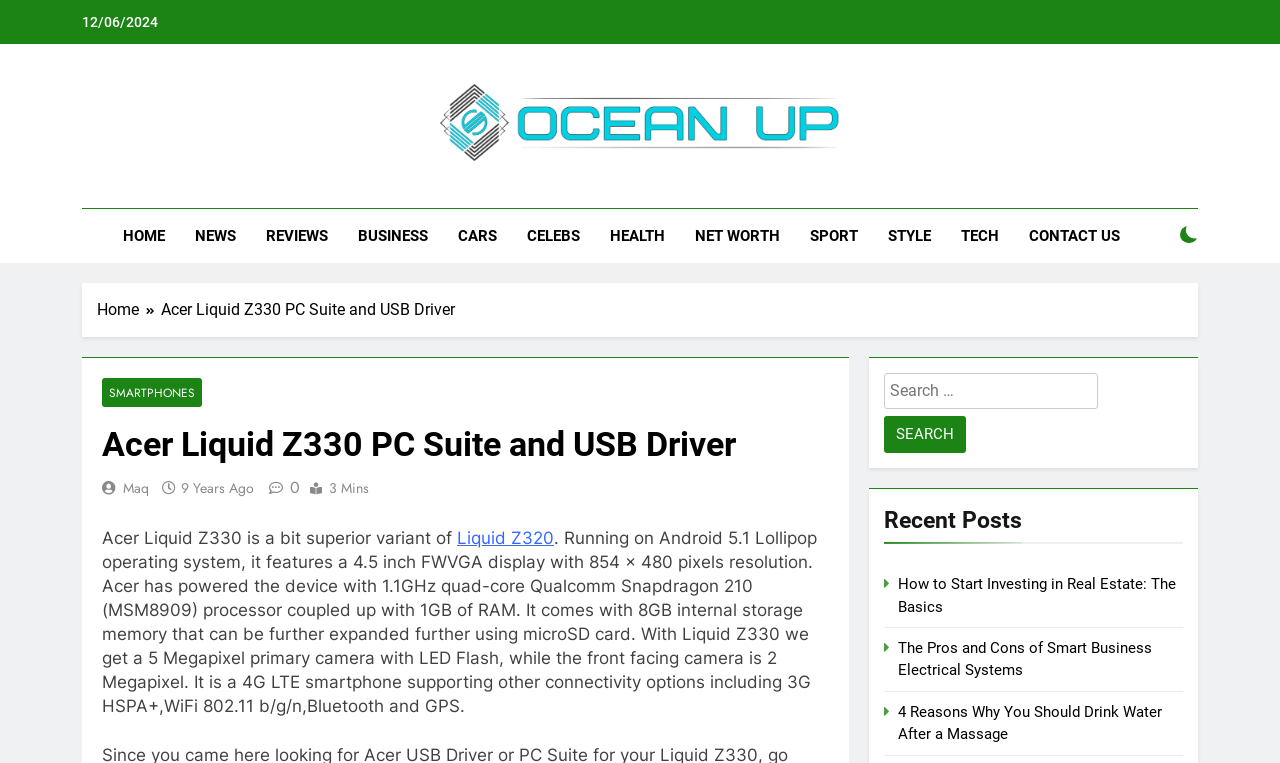Give the bounding box coordinates for the element described as: "Home".

[0.076, 0.391, 0.126, 0.422]